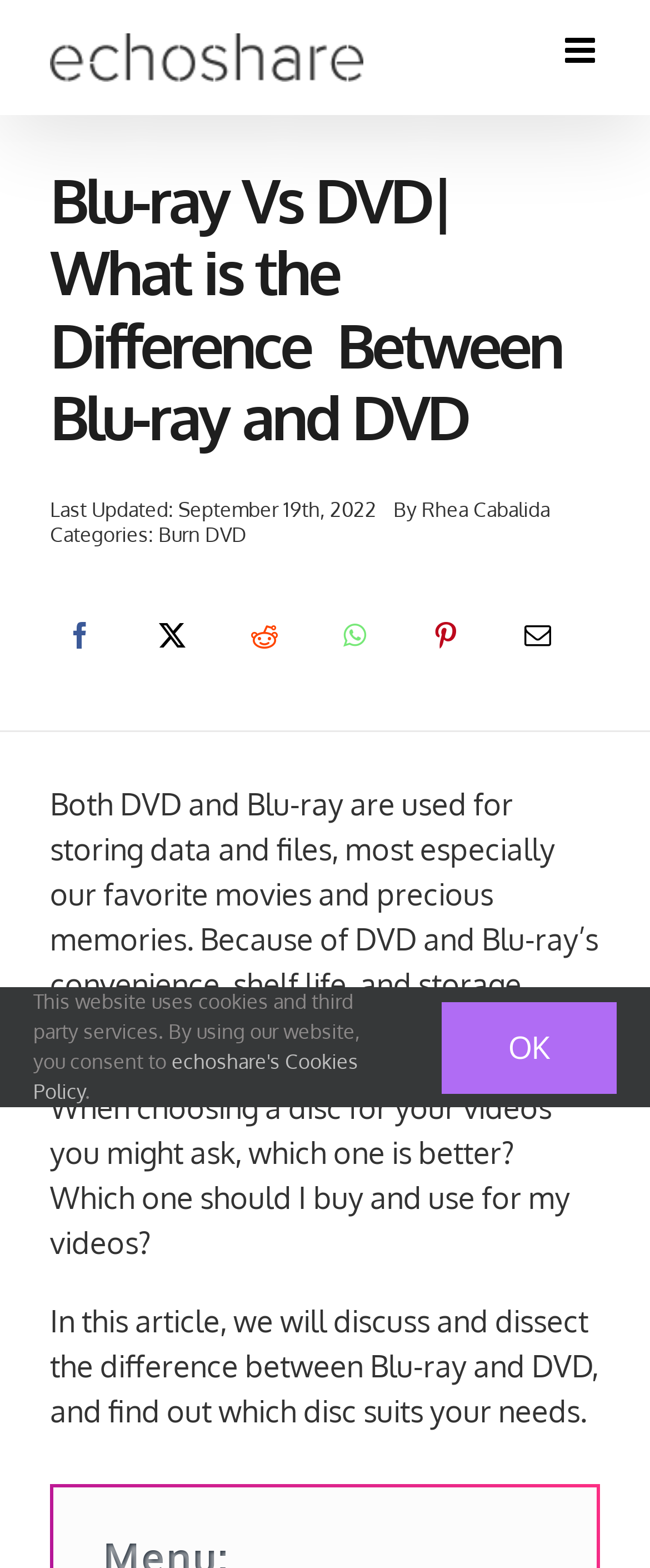Using the description "aria-label="Reddit" title="Reddit"", locate and provide the bounding box of the UI element.

[0.361, 0.391, 0.453, 0.466]